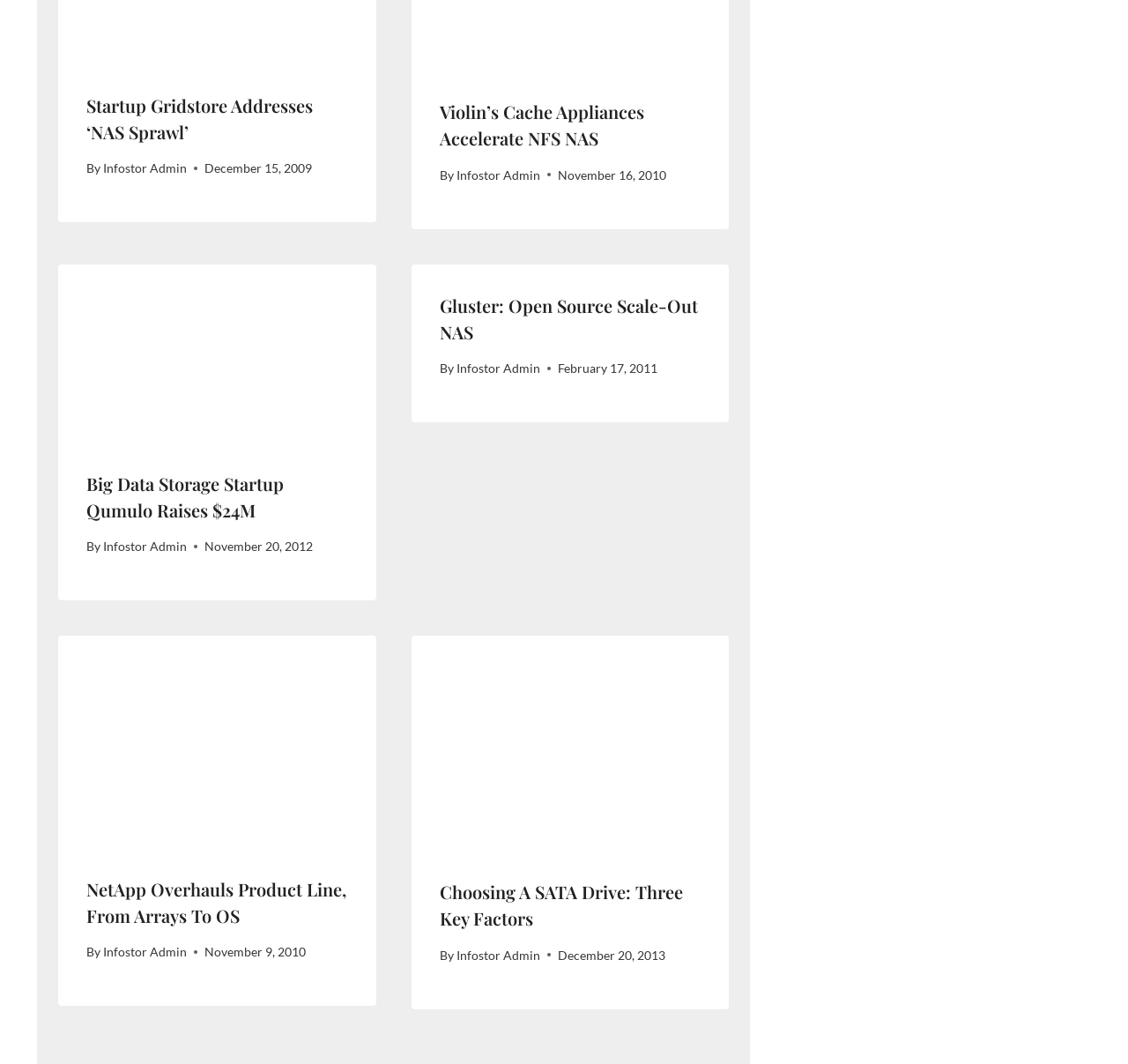How many articles are on this webpage?
Respond to the question with a single word or phrase according to the image.

4